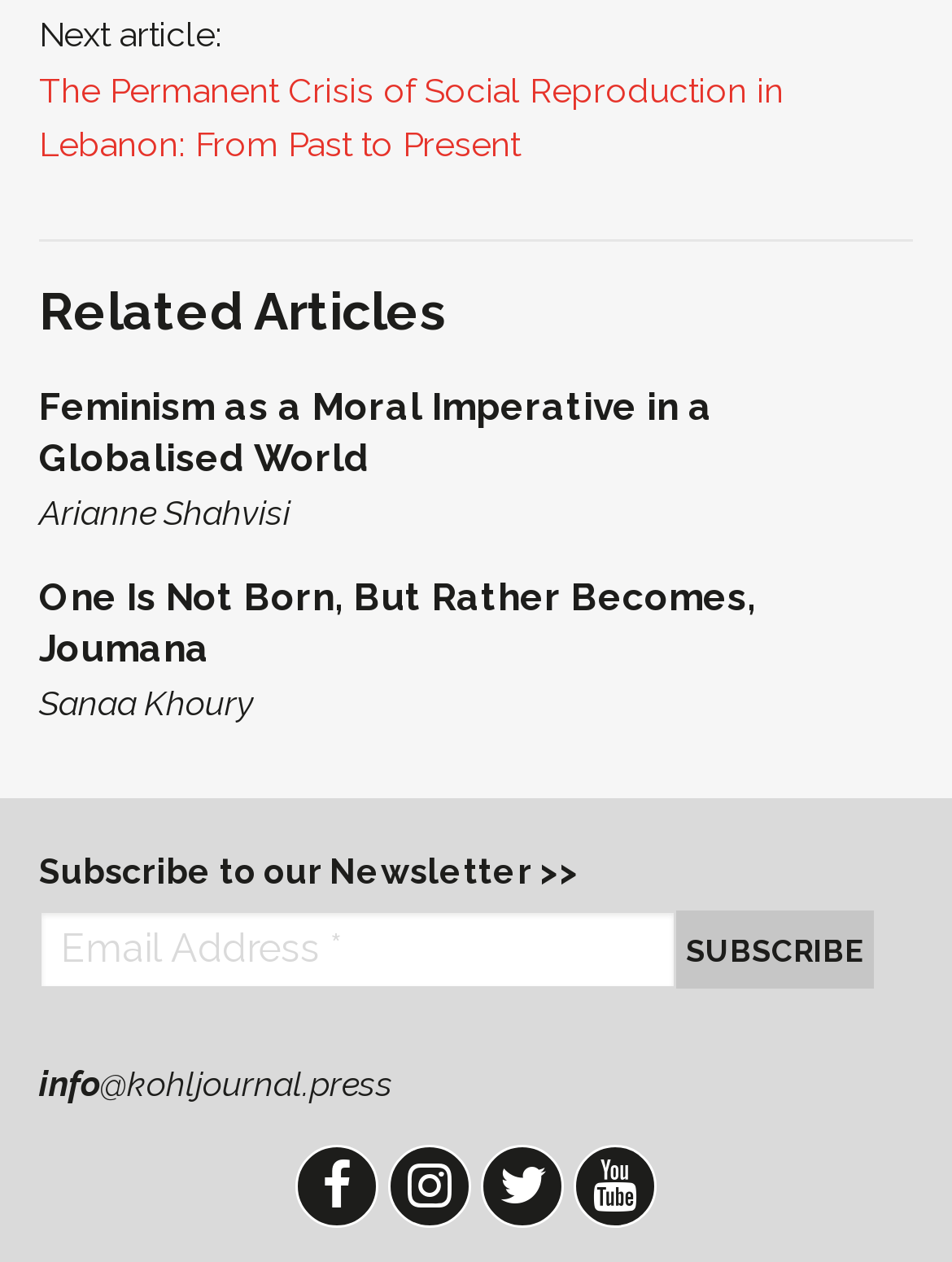Find and indicate the bounding box coordinates of the region you should select to follow the given instruction: "Subscribe to the newsletter".

[0.71, 0.721, 0.919, 0.783]